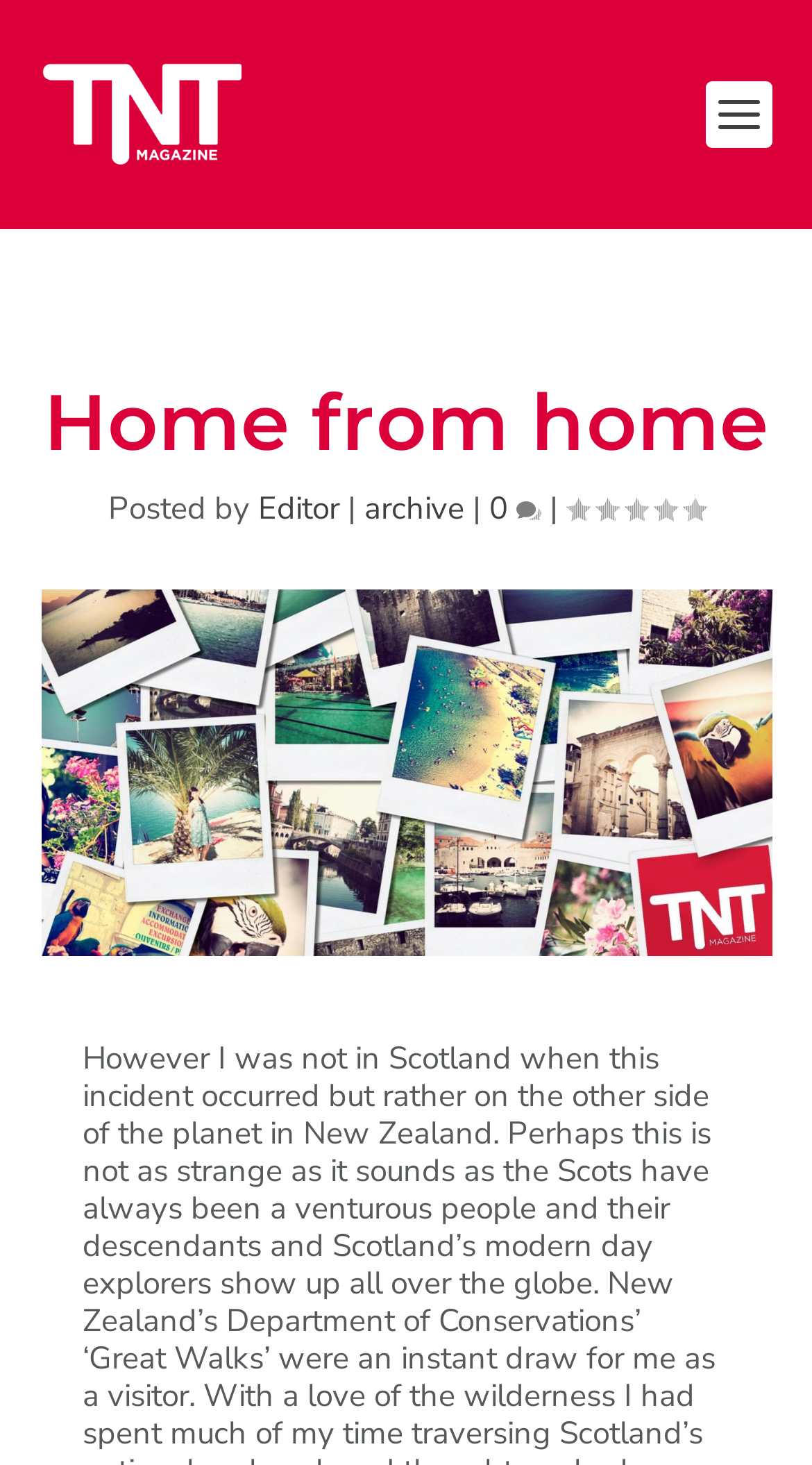Construct a comprehensive description capturing every detail on the webpage.

The webpage is titled "Home From Home - TNT Magazine" and features a prominent link to "TNT Magazine" at the top left corner, accompanied by an image with the same name. Below this, a large heading "Home from home" spans across the page, taking up most of the width.

Underneath the heading, there is a section with several elements. A "Posted by" text is followed by a link to the author, "Editor", and then a vertical line separator. Next to this separator is a link to the "archive" and another link with a comment count, "0 ", which has a small icon. Another vertical line separator is present after this link.

To the right of this section, there is a rating indicator, "Rating: 0.00", which takes up about a quarter of the page's width. Below the entire section, there is a large image, also titled "Home from home", which occupies most of the page's width.

The webpage appears to be a blog post or article page, with the main content area featuring a heading, author information, and a rating system, accompanied by a large image.